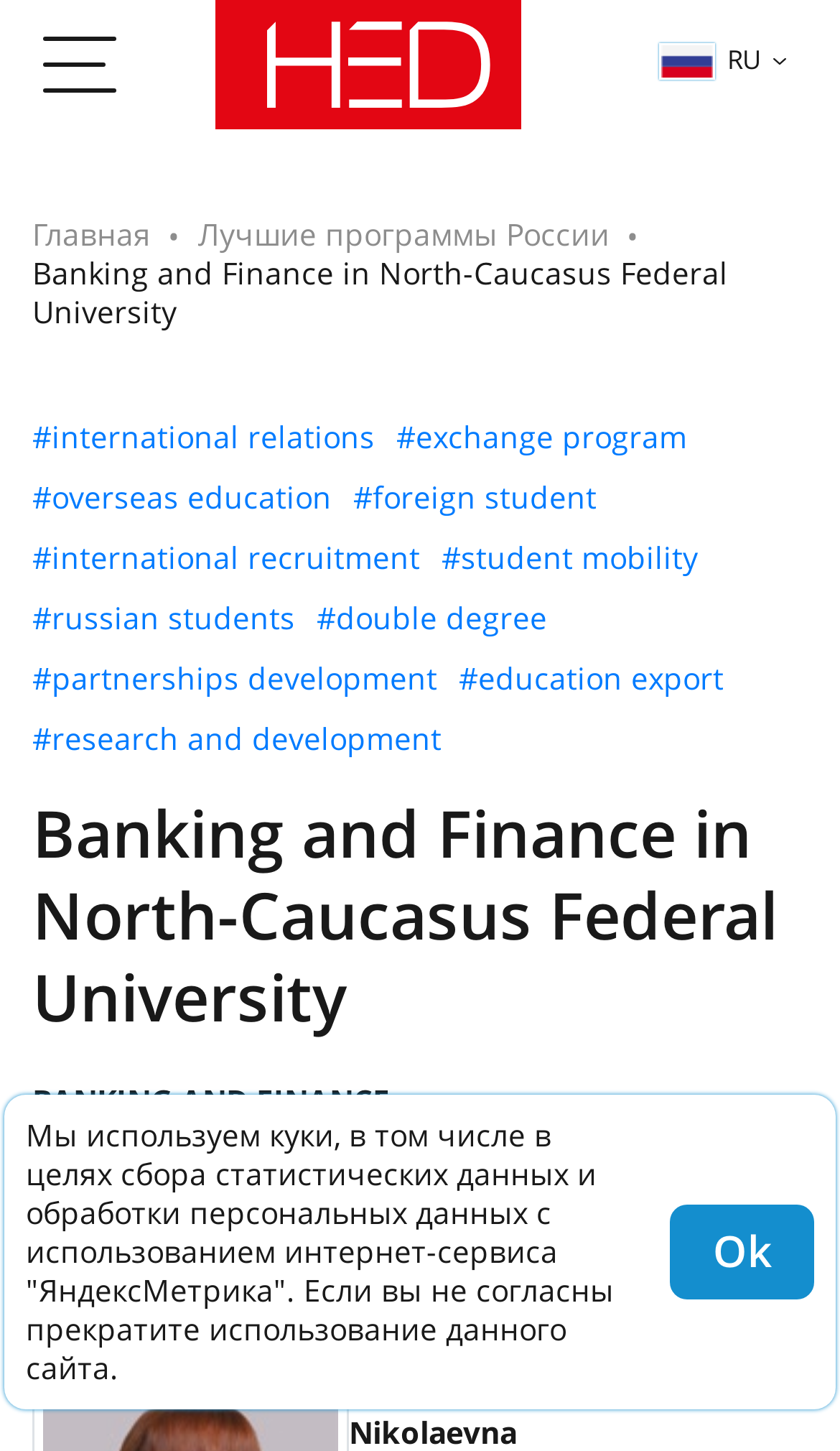Identify the bounding box coordinates of the region that should be clicked to execute the following instruction: "Go to Главная page".

[0.038, 0.147, 0.179, 0.175]